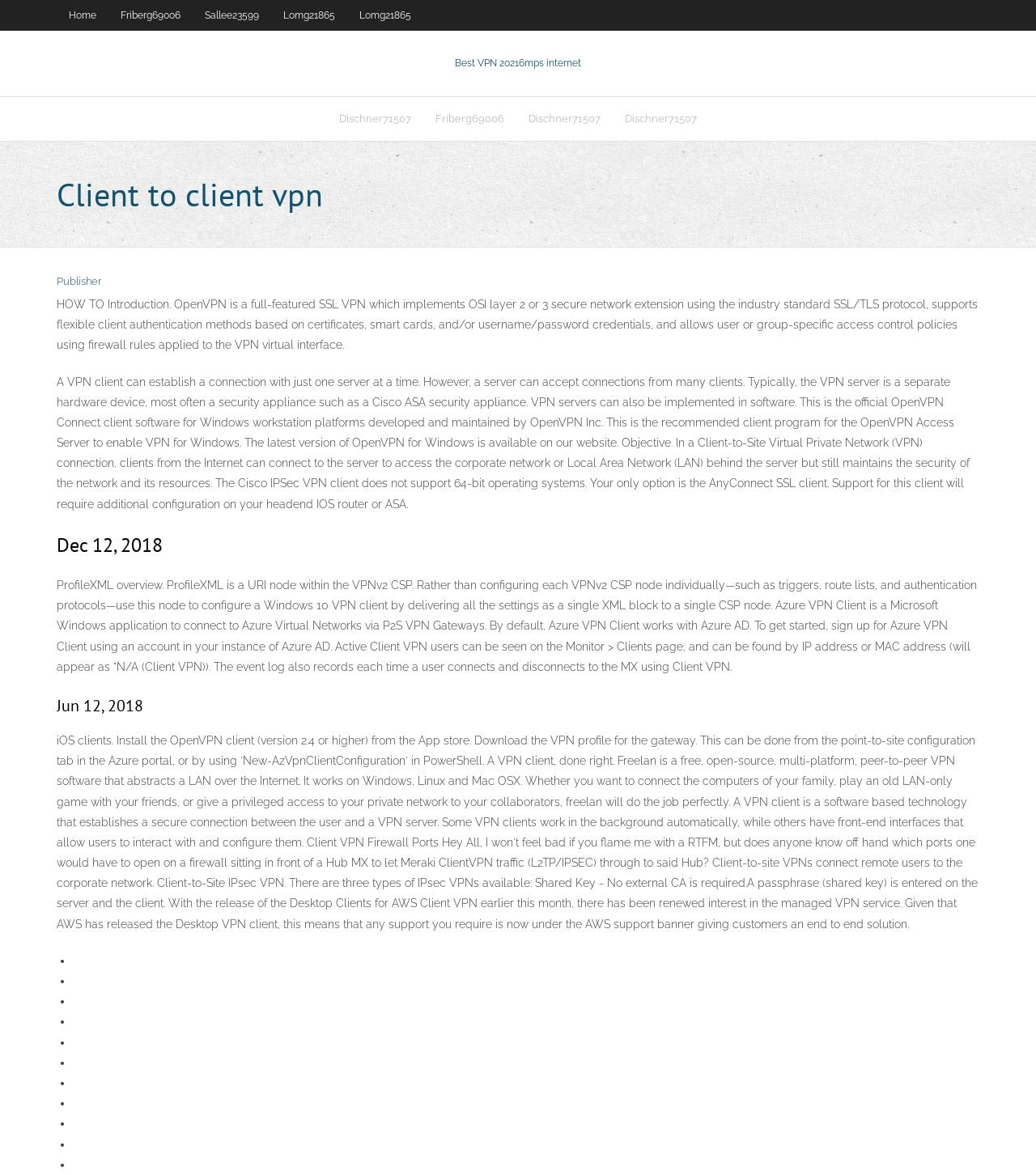Please find and generate the text of the main heading on the webpage.

Client to client vpn